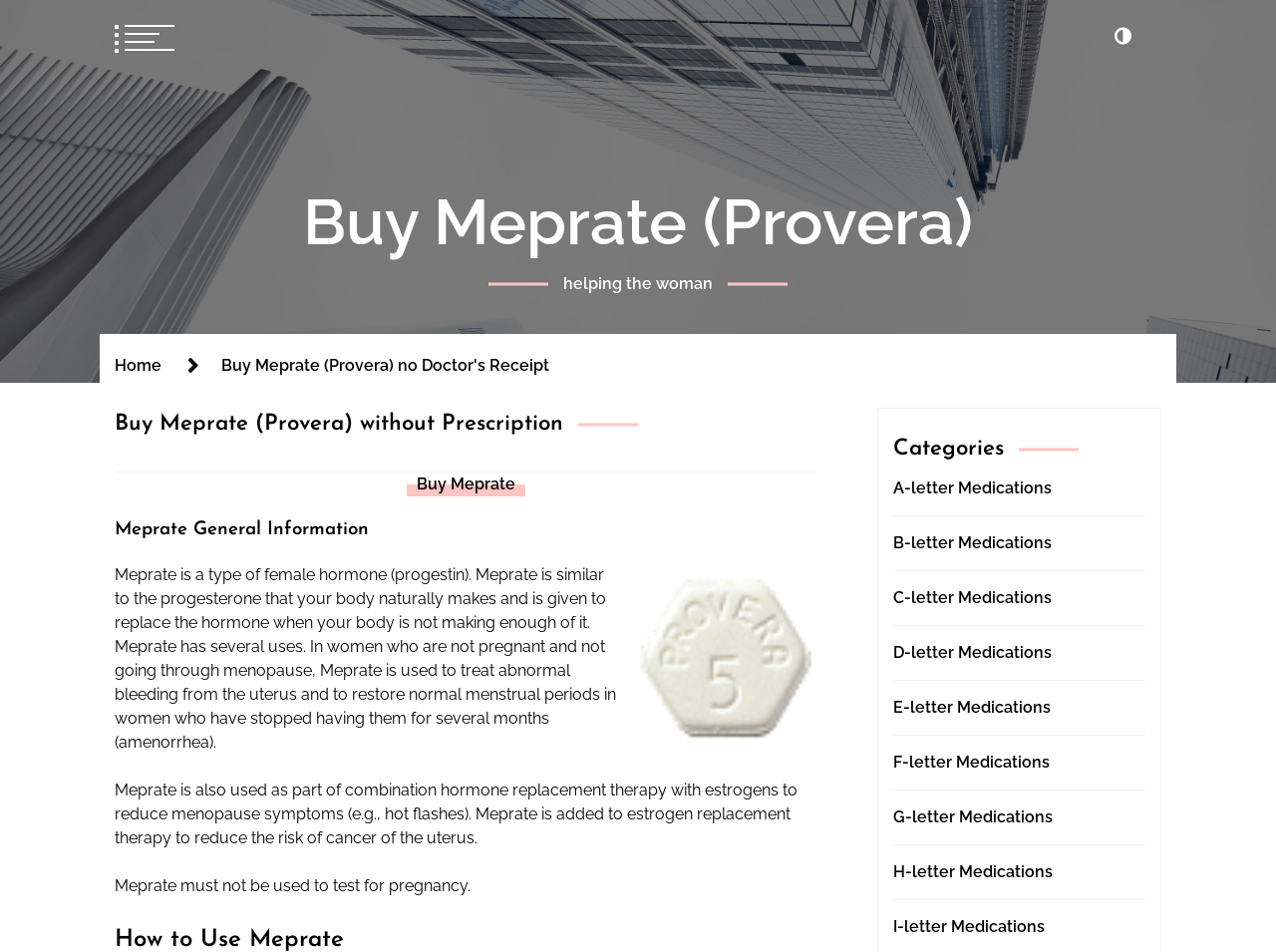What is the function of the button with a moon icon?
Use the image to answer the question with a single word or phrase.

Toggle dark mode